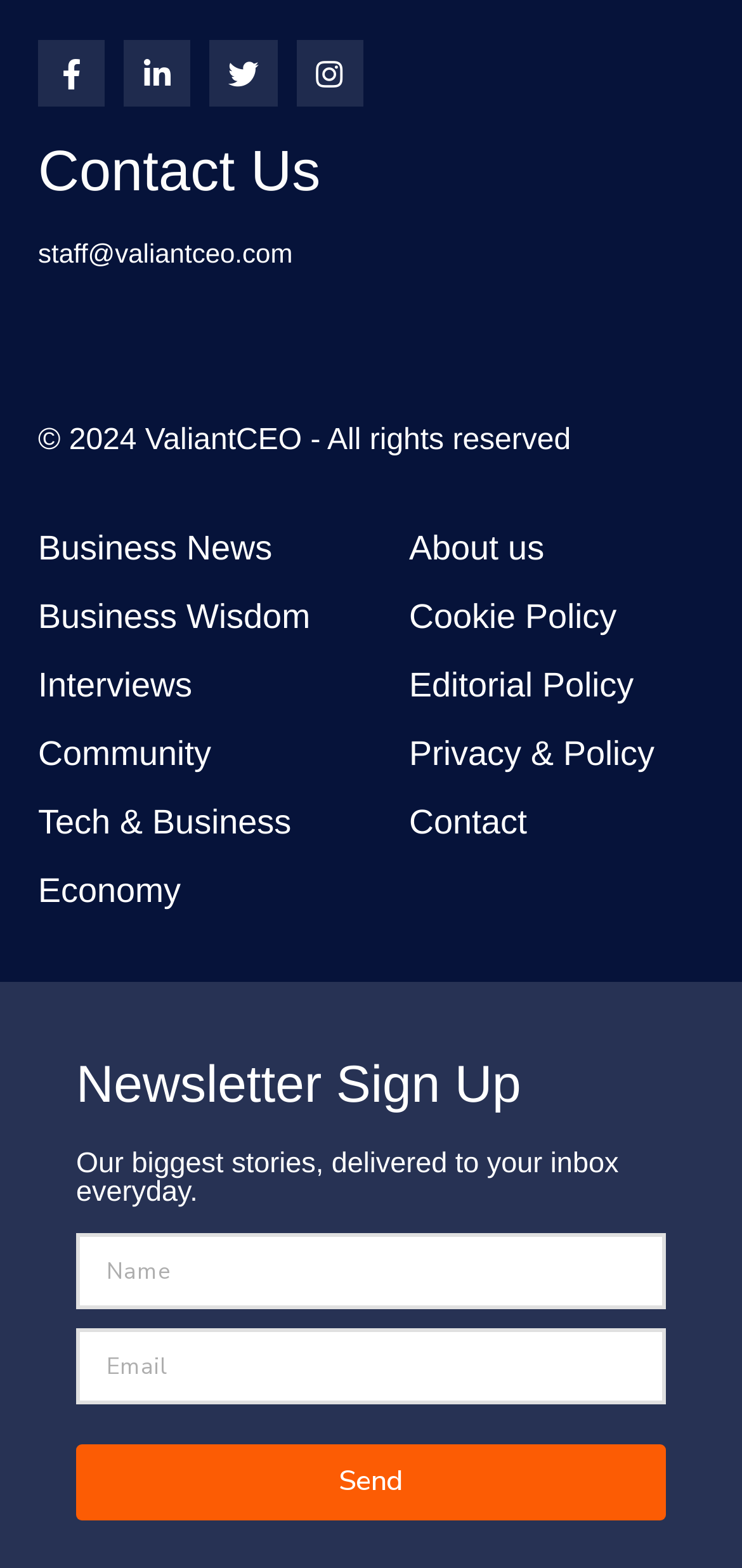Pinpoint the bounding box coordinates of the area that should be clicked to complete the following instruction: "Click on About us link". The coordinates must be given as four float numbers between 0 and 1, i.e., [left, top, right, bottom].

[0.5, 0.328, 1.0, 0.372]